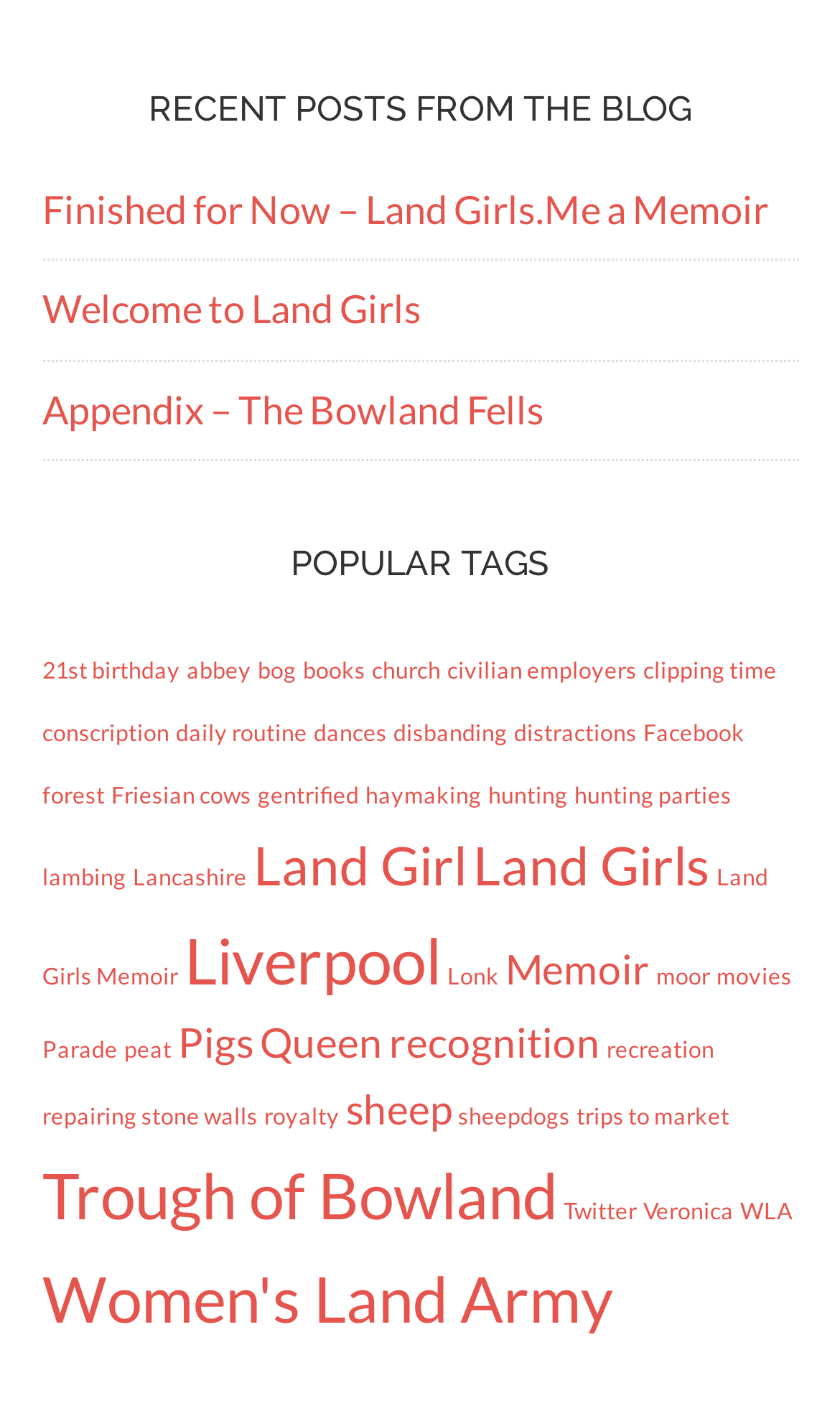Please identify the bounding box coordinates of the element I need to click to follow this instruction: "View the 'Land Girls' tag".

[0.563, 0.59, 0.845, 0.635]